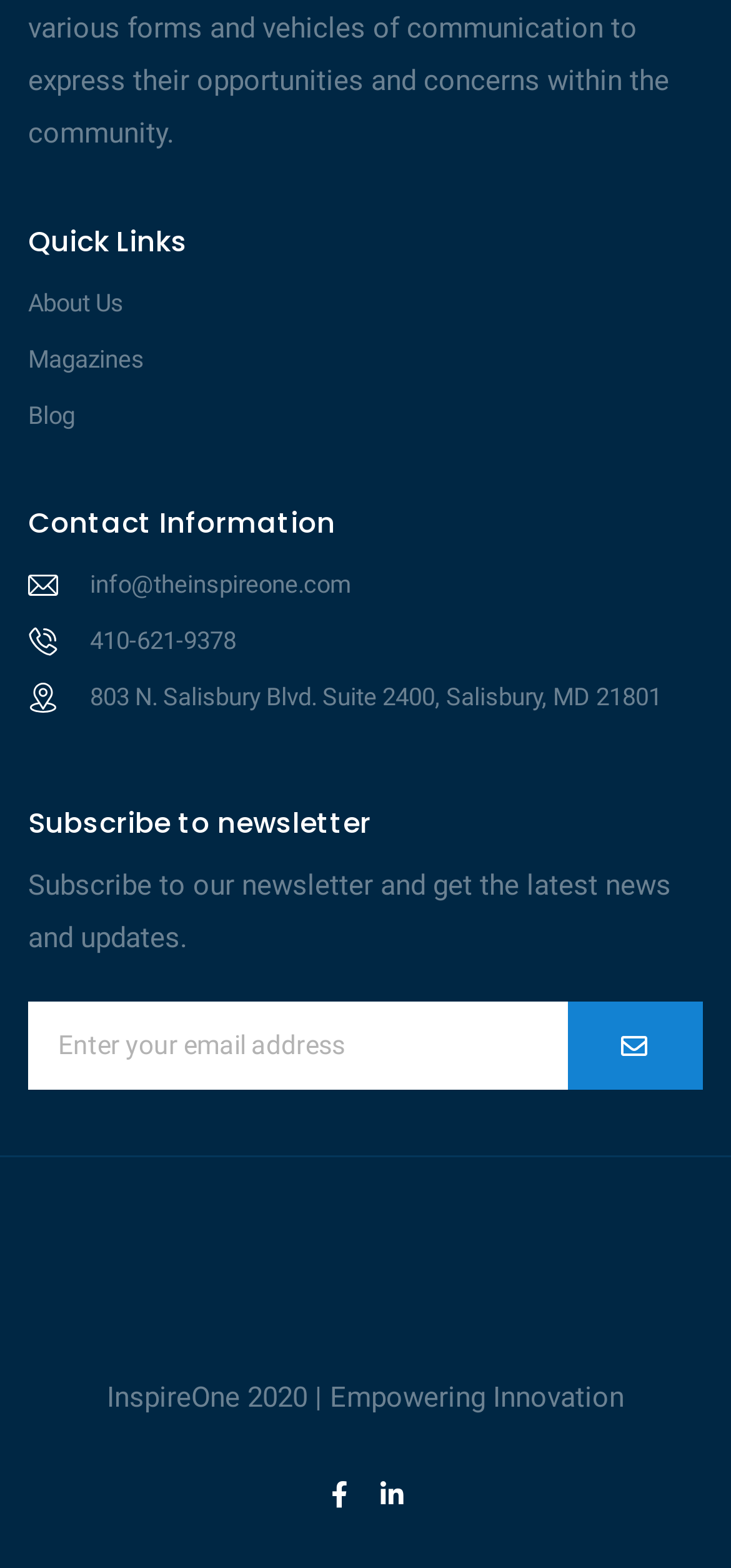Kindly determine the bounding box coordinates for the area that needs to be clicked to execute this instruction: "Visit InspireOne 2020".

[0.146, 0.88, 0.854, 0.902]